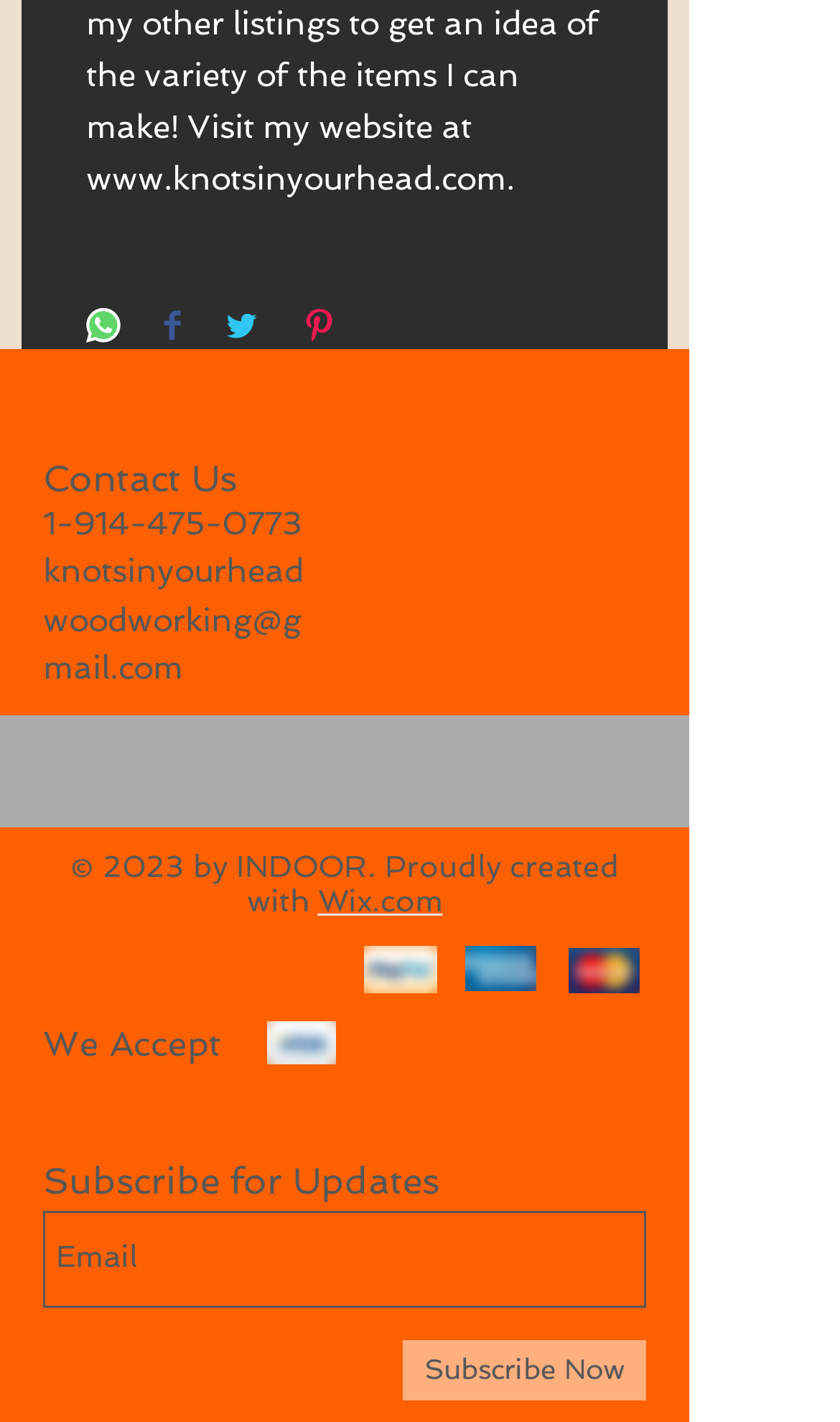Find the bounding box coordinates of the clickable area required to complete the following action: "Subscribe Now".

[0.479, 0.942, 0.769, 0.984]